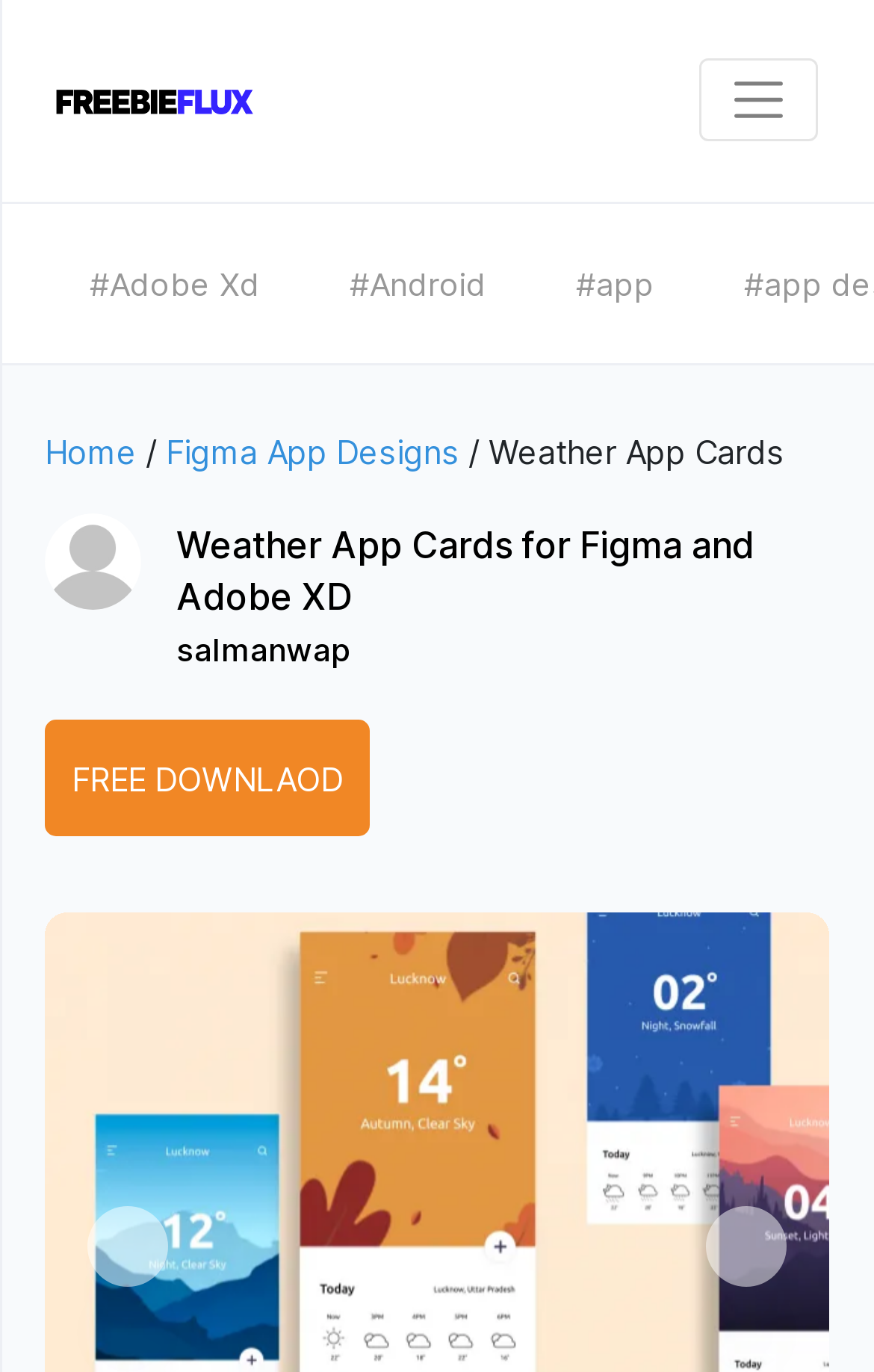What is the purpose of the 'Toggle navigation' button?
Answer the question with a single word or phrase, referring to the image.

To navigate